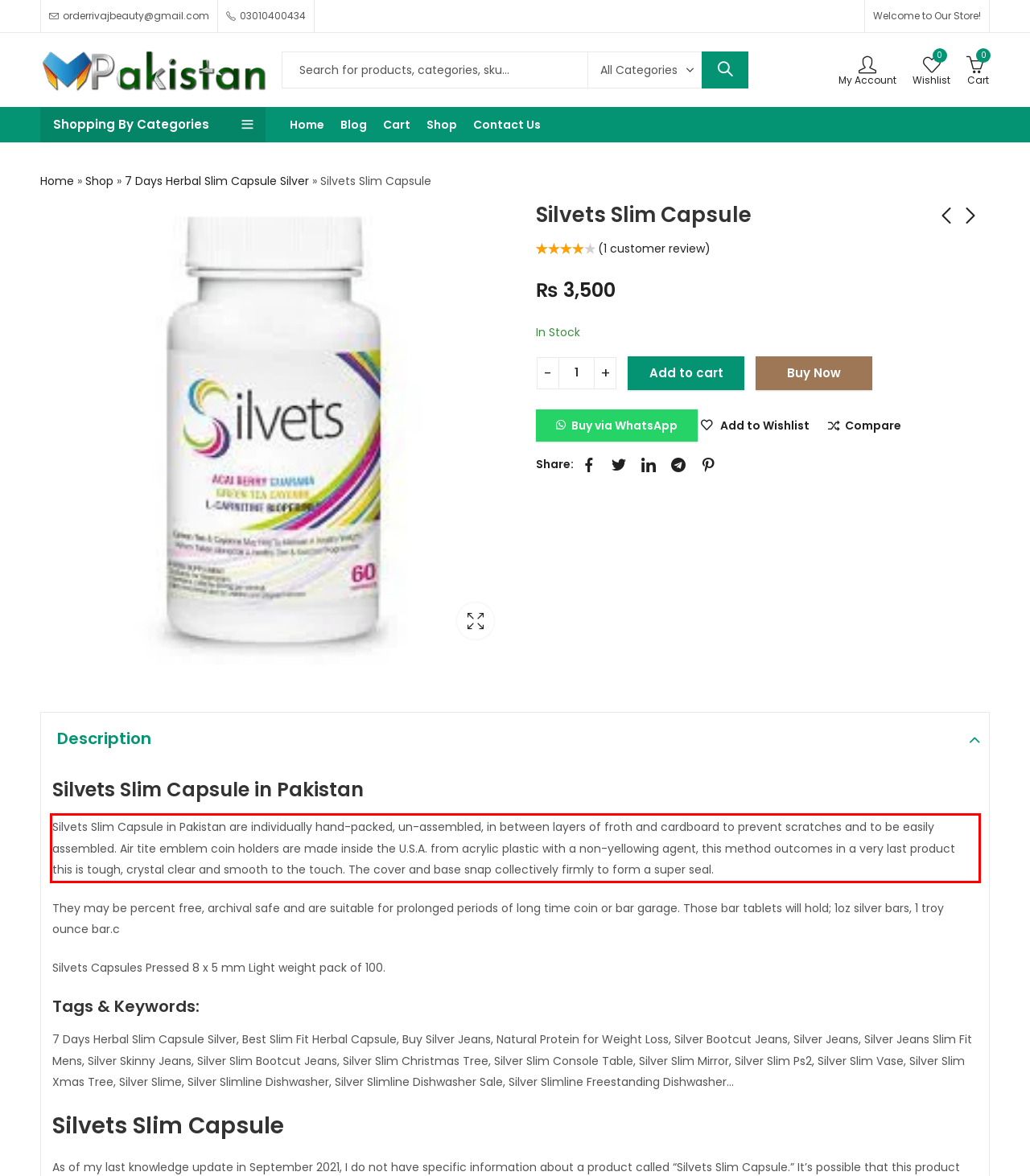Using the provided screenshot of a webpage, recognize the text inside the red rectangle bounding box by performing OCR.

Silvets Slim Capsule in Pakistan are individually hand-packed, un-assembled, in between layers of froth and cardboard to prevent scratches and to be easily assembled. Air tite emblem coin holders are made inside the U.S.A. from acrylic plastic with a non-yellowing agent, this method outcomes in a very last product this is tough, crystal clear and smooth to the touch. The cover and base snap collectively firmly to form a super seal.